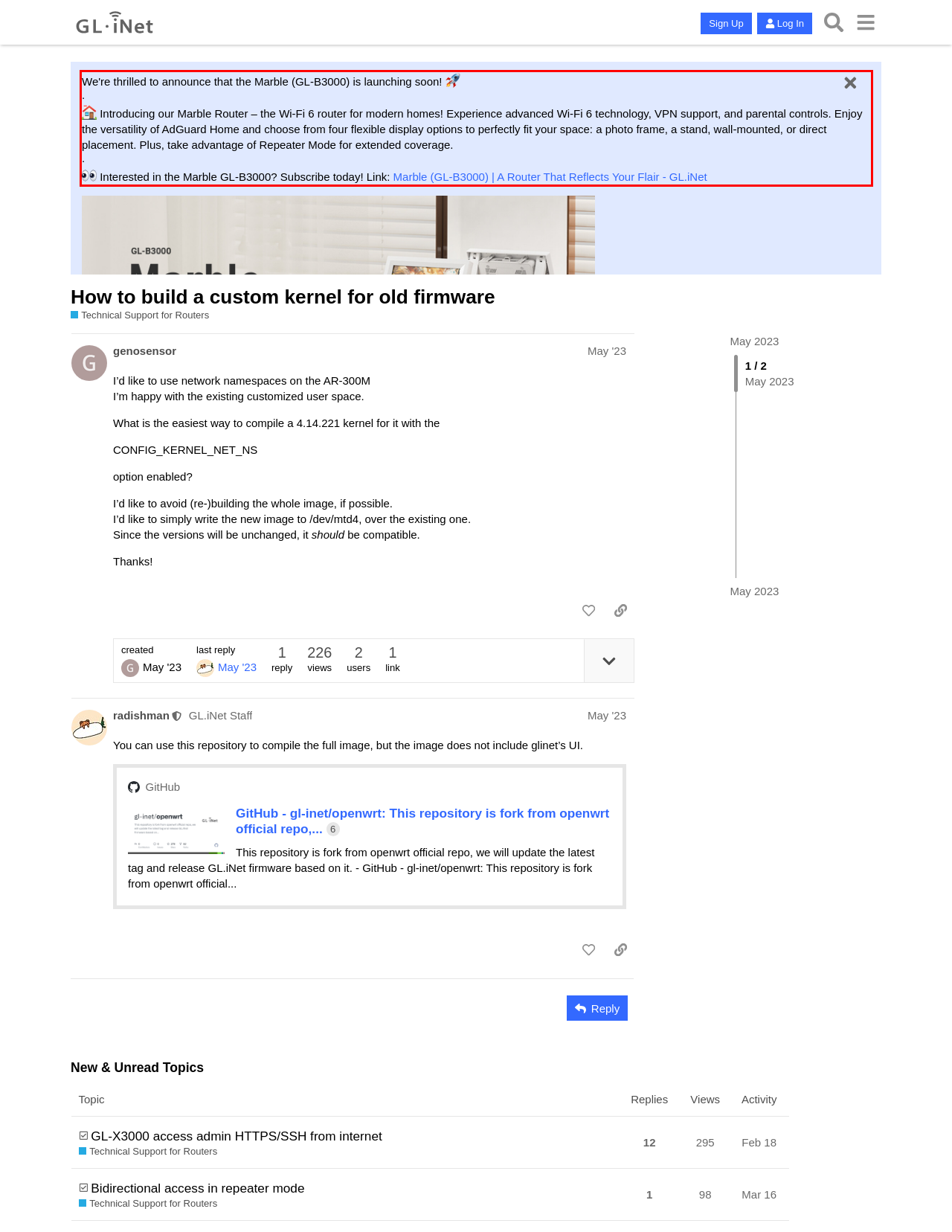Please extract the text content from the UI element enclosed by the red rectangle in the screenshot.

We're thrilled to announce that the Marble (GL-B3000) is launching soon! · Introducing our Marble Router – the Wi-Fi 6 router for modern homes! Experience advanced Wi-Fi 6 technology, VPN support, and parental controls. Enjoy the versatility of AdGuard Home and choose from four flexible display options to perfectly fit your space: a photo frame, a stand, wall-mounted, or direct placement. Plus, take advantage of Repeater Mode for extended coverage. · Interested in the Marble GL-B3000? Subscribe today! Link: Marble (GL-B3000) | A Router That Reflects Your Flair - GL.iNet